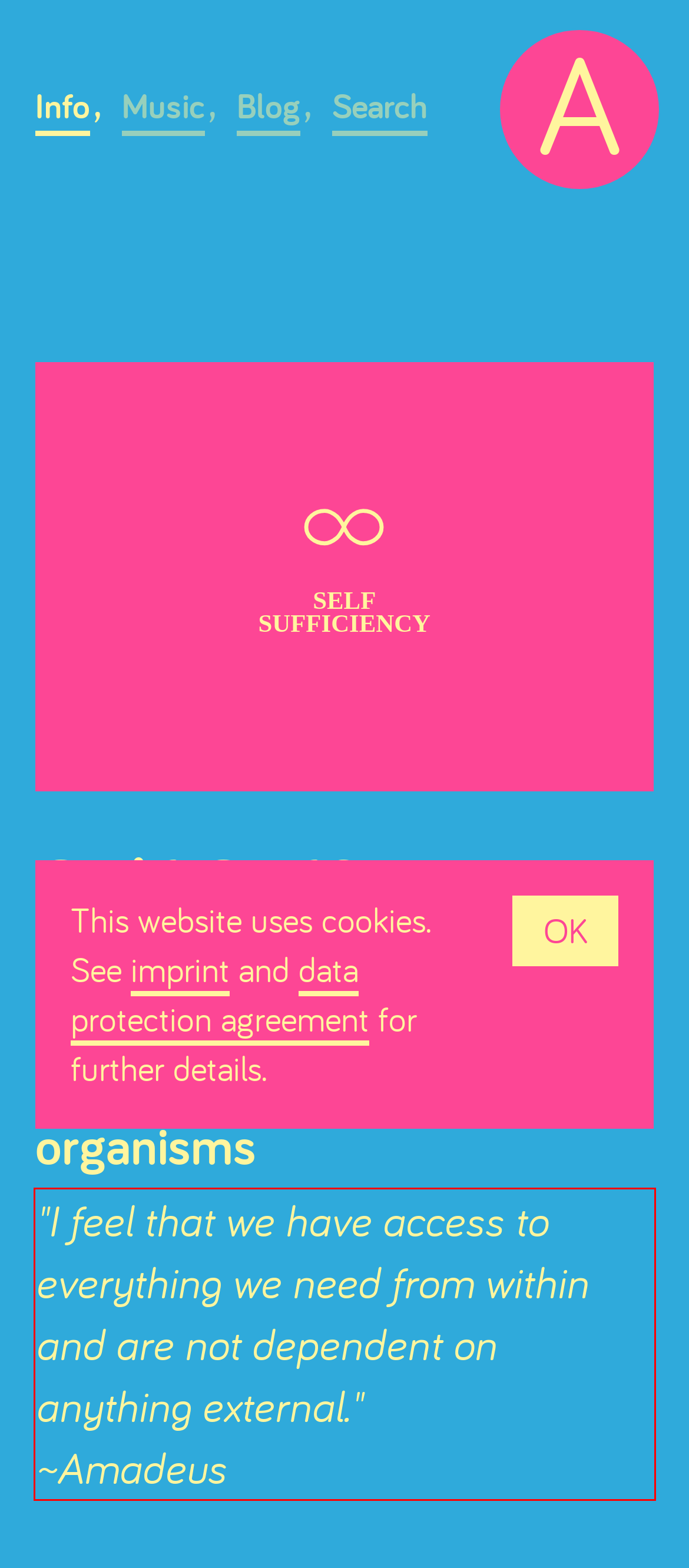Examine the screenshot of the webpage, locate the red bounding box, and perform OCR to extract the text contained within it.

"I feel that we have access to everything we need from within and are not dependent on anything external." ~Amadeus